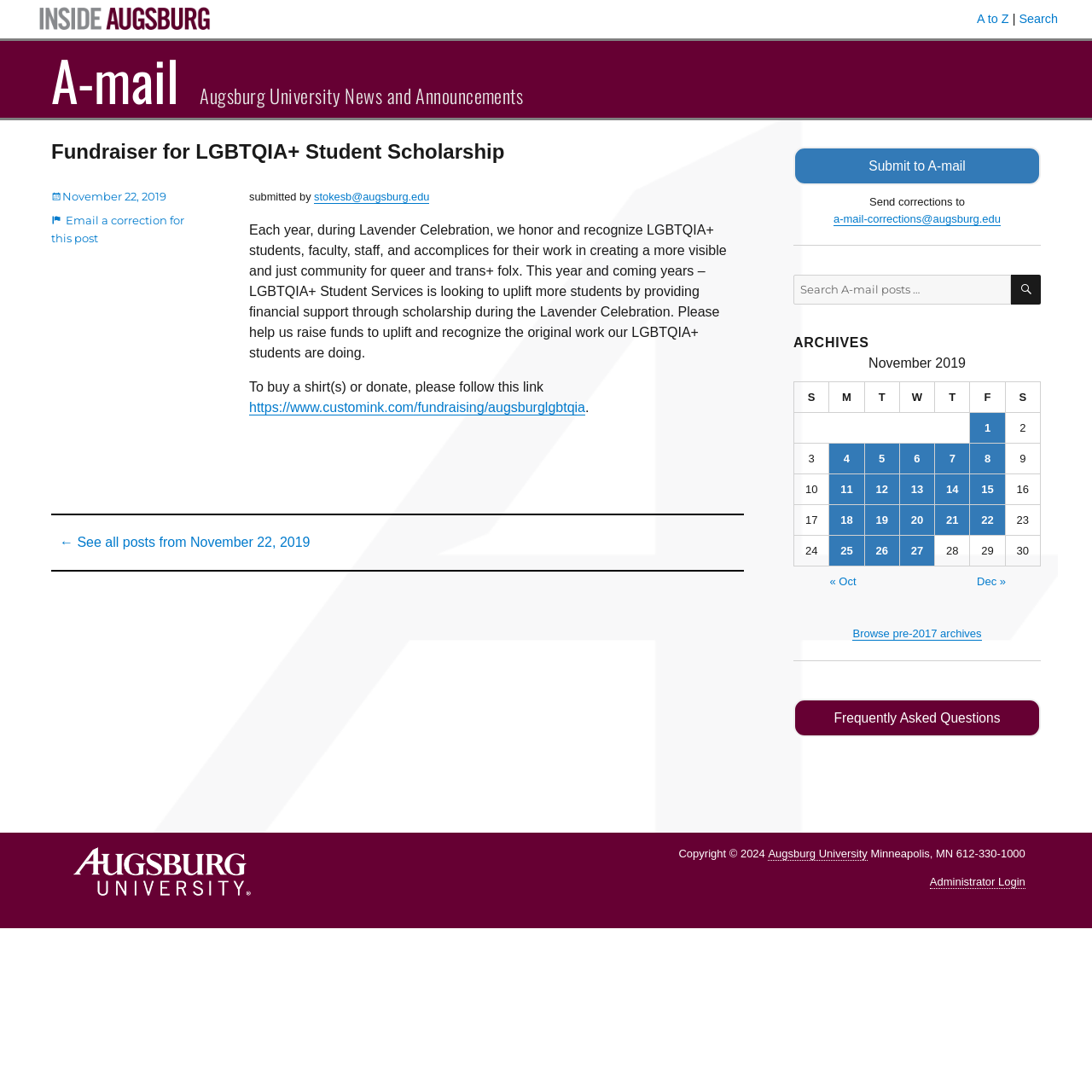Locate the bounding box for the described UI element: "1". Ensure the coordinates are four float numbers between 0 and 1, formatted as [left, top, right, bottom].

[0.889, 0.378, 0.92, 0.406]